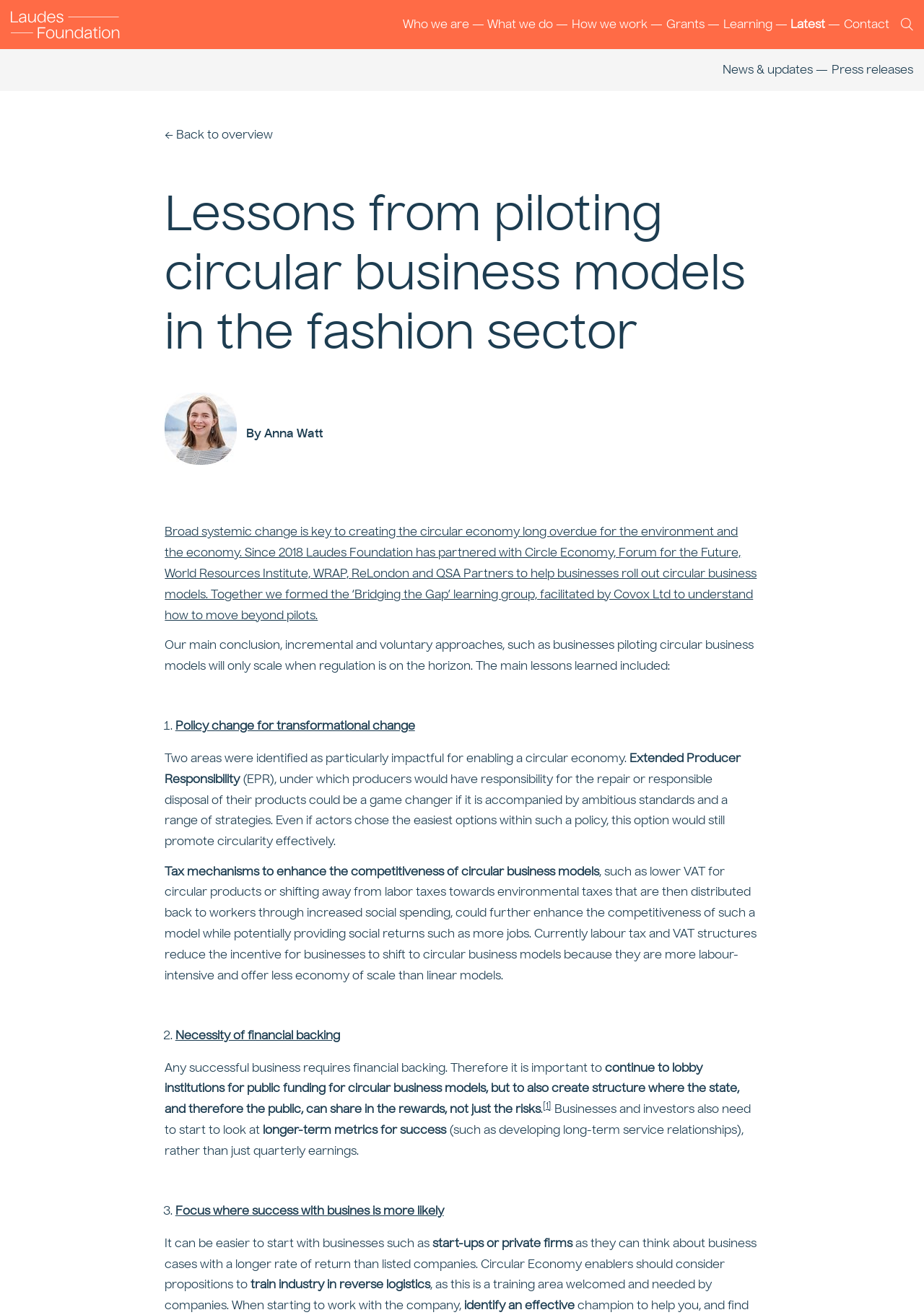Please identify the bounding box coordinates of the region to click in order to complete the given instruction: "Go back to overview". The coordinates should be four float numbers between 0 and 1, i.e., [left, top, right, bottom].

[0.178, 0.097, 0.296, 0.108]